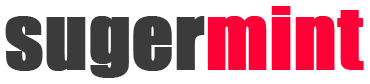What is the contrasting color of 'mint' in the logo?
Can you provide an in-depth and detailed response to the question?

The caption highlights the vibrant contrast between the bold gray 'suger' and the striking red 'mint', implying that the contrasting color of 'mint' in the logo is red.